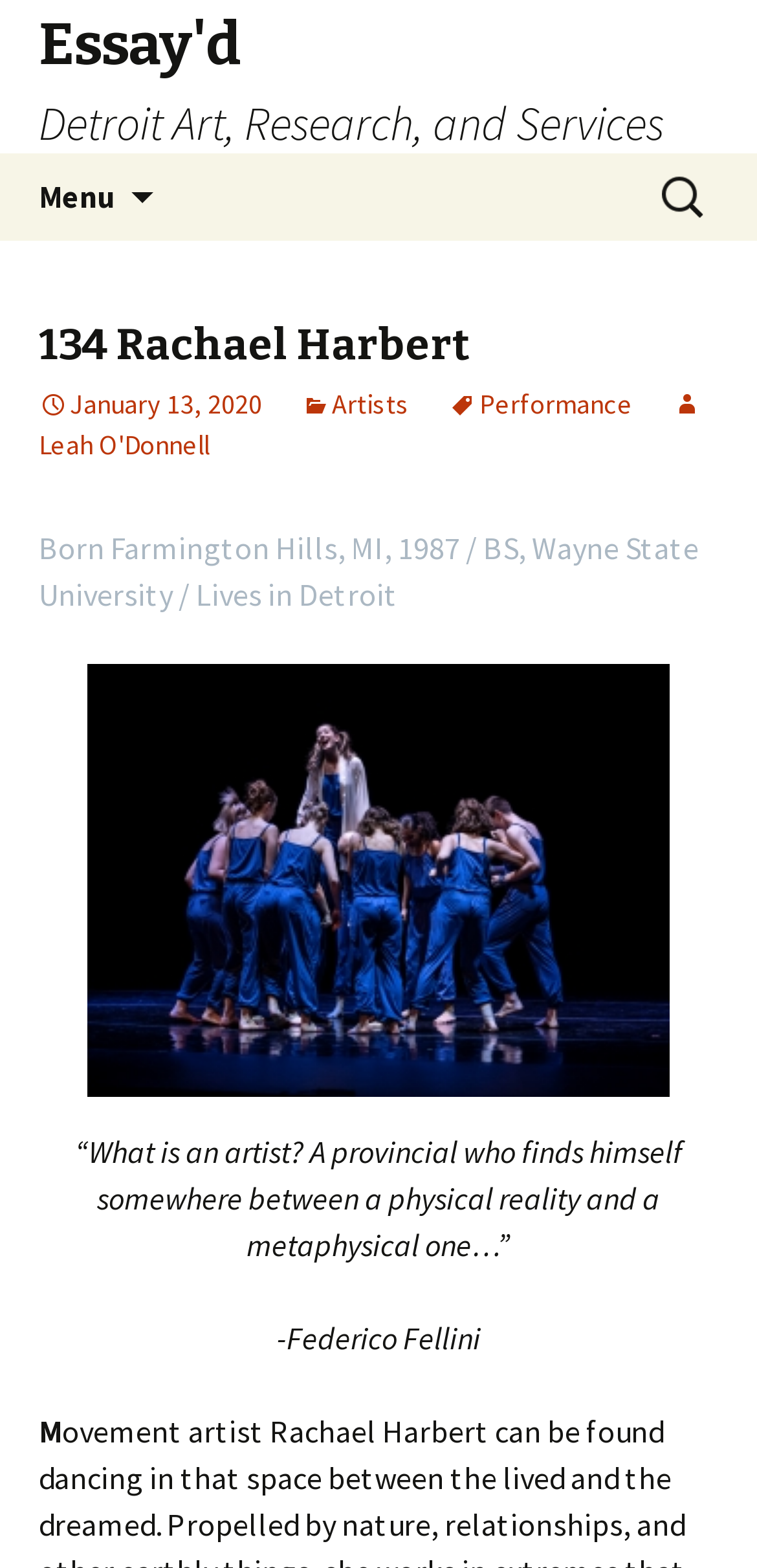What is the birth year of the artist?
Utilize the information in the image to give a detailed answer to the question.

The birth year of the artist can be found in the static text element with the text 'Born Farmington Hills, MI, 1987 / BS, Wayne State University / Lives in Detroit' which is located below the artist's name.